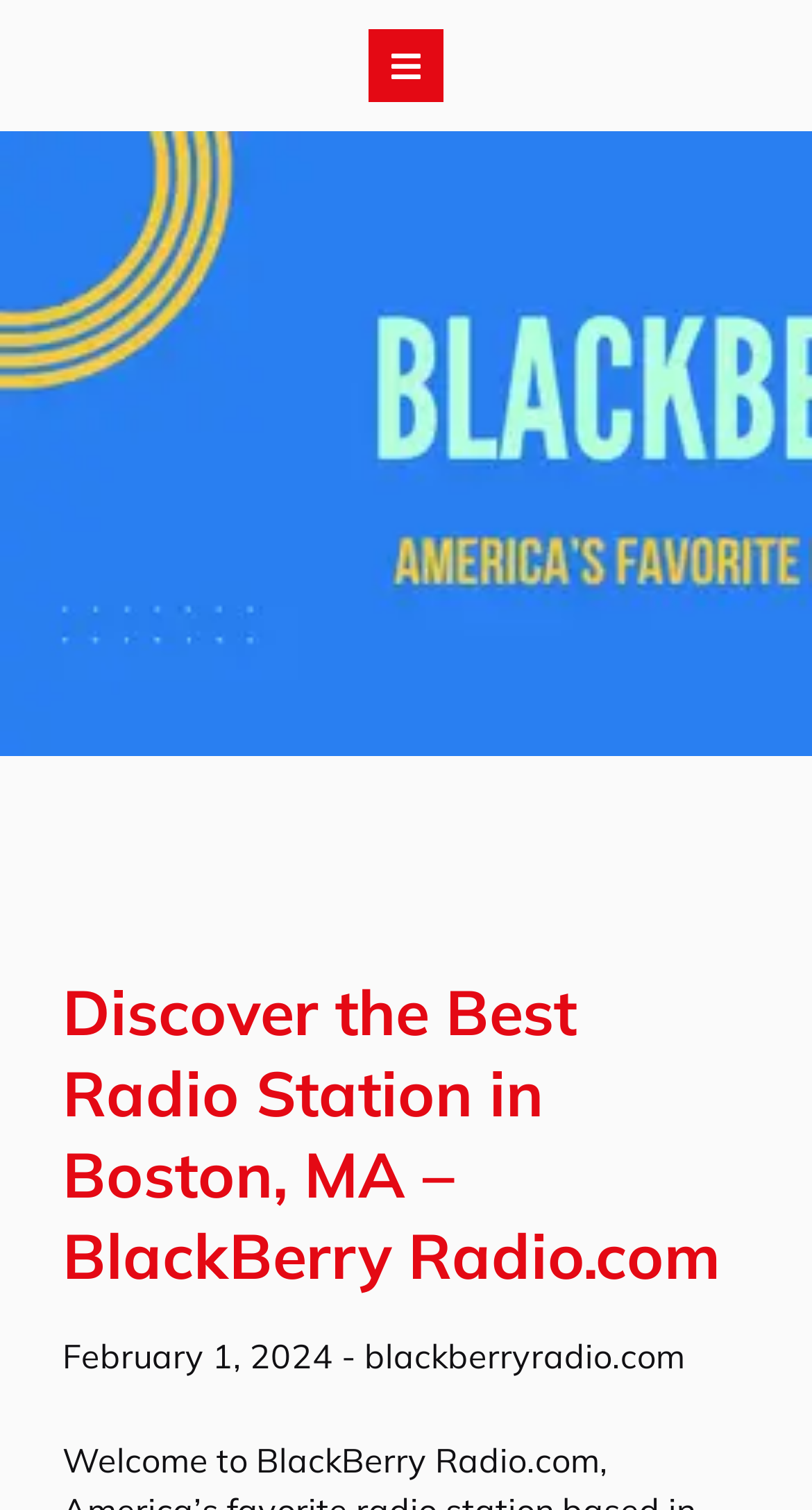Provide a one-word or one-phrase answer to the question:
What is the vertical position of the HeaderAsNonLandmark element relative to the button with the icon ''?

Below